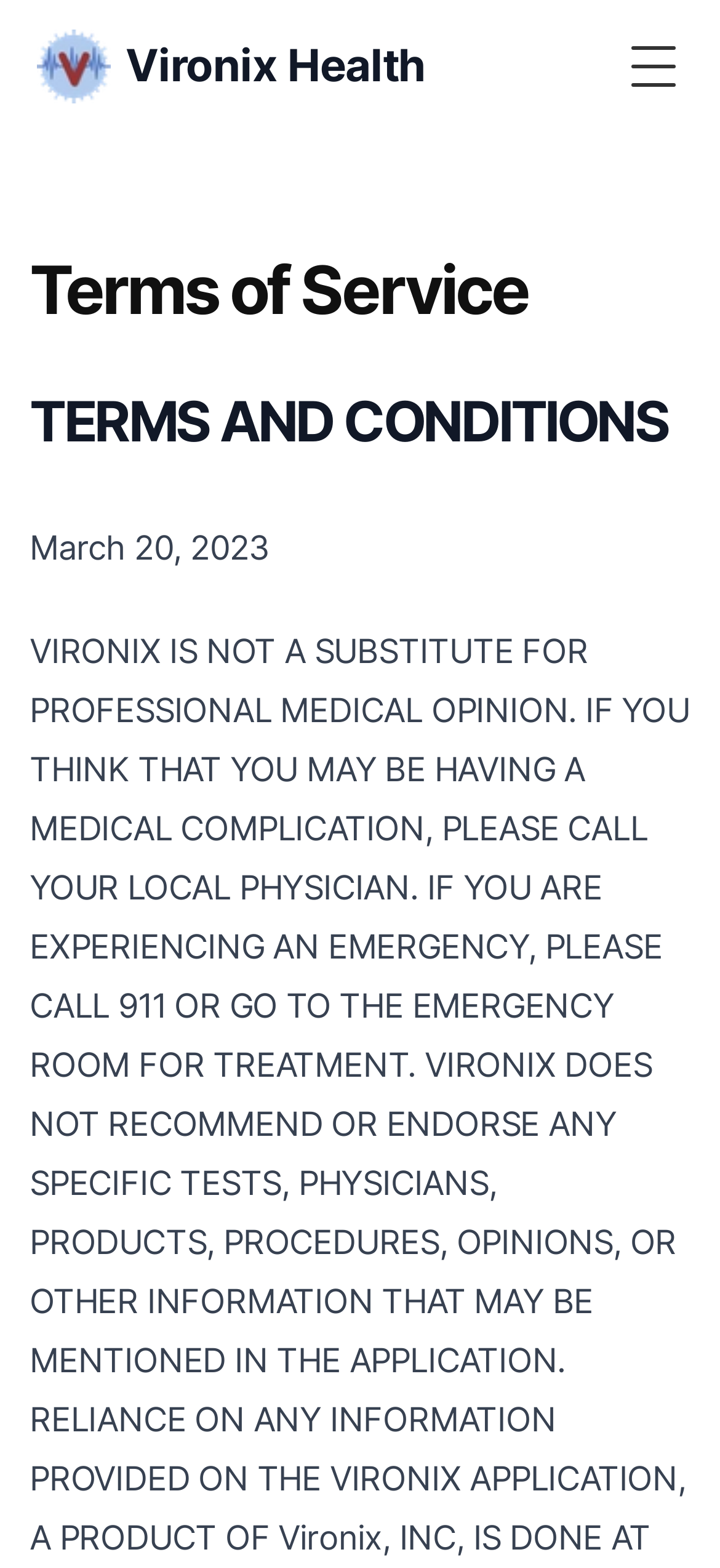Determine and generate the text content of the webpage's headline.

Terms of Service